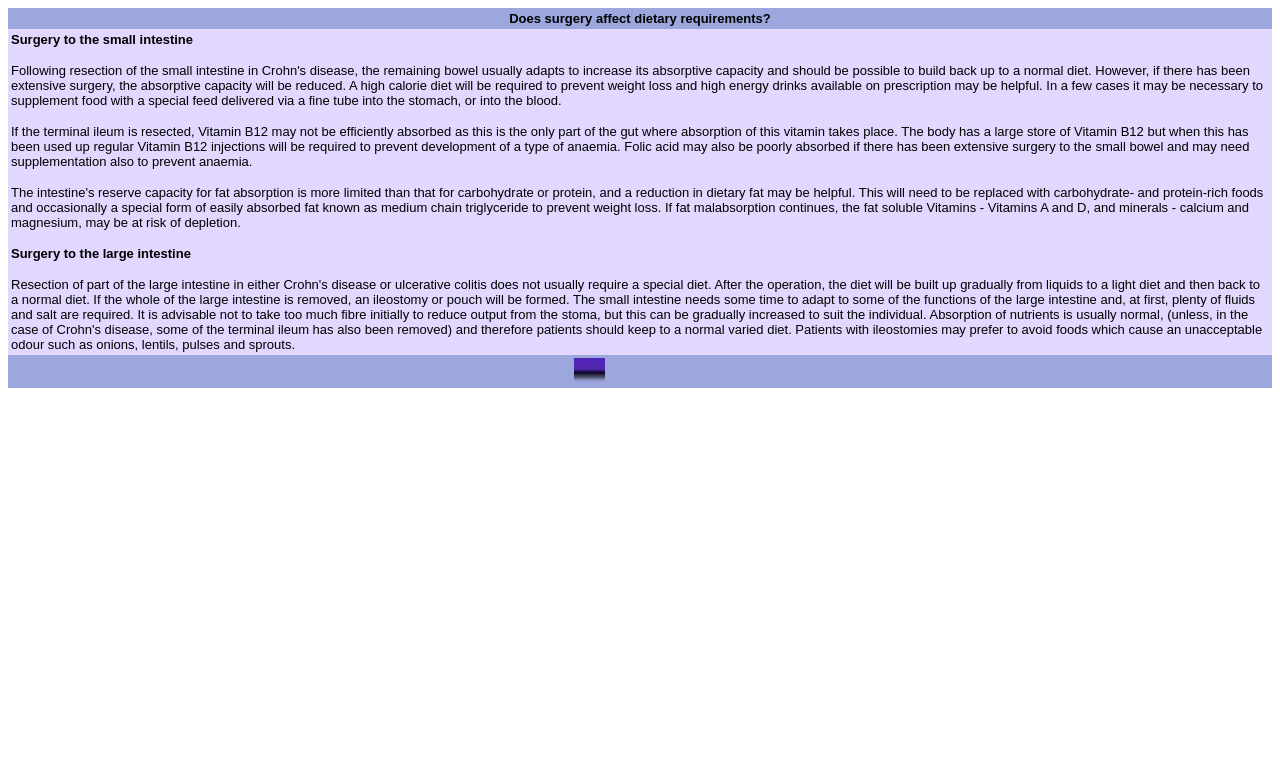What happens to dietary requirements after small intestine surgery?
Look at the image and respond with a one-word or short-phrase answer.

Dietary requirements change